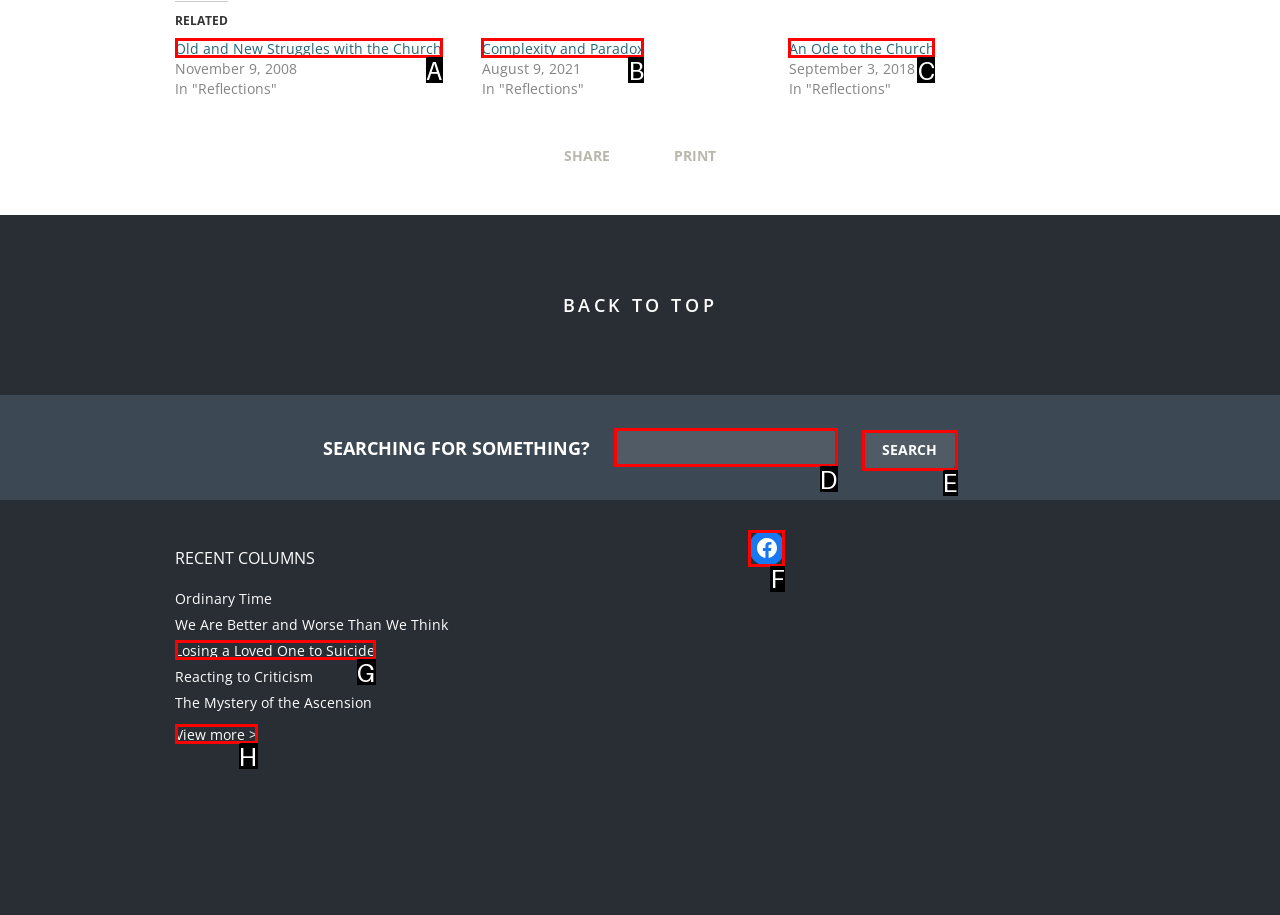Identify the correct option to click in order to complete this task: View the next article
Answer with the letter of the chosen option directly.

None